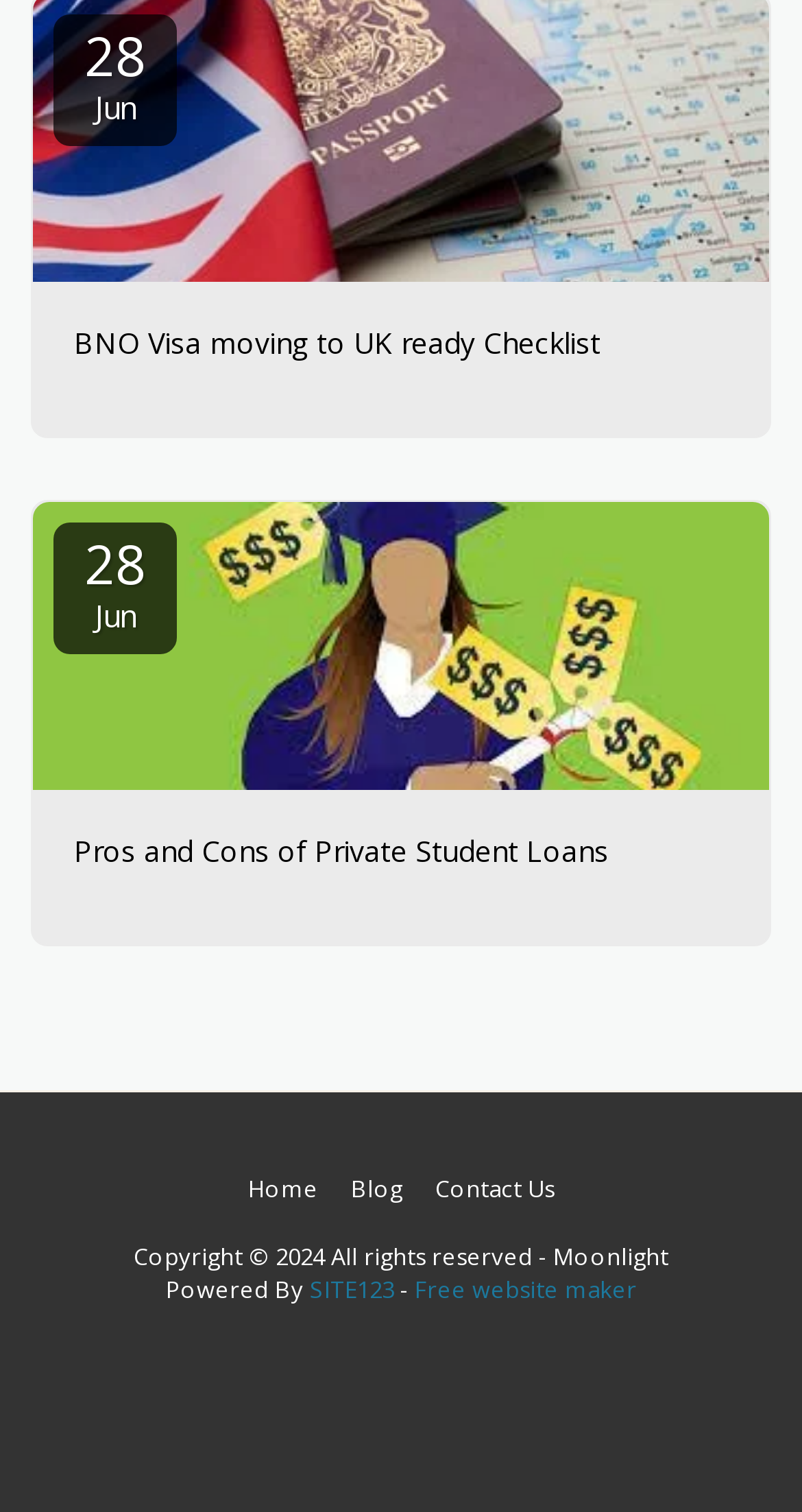How many links are in the top section?
Answer the question with detailed information derived from the image.

I counted the number of links in the top section of the webpage, which are '28 Jun', 'BNO Visa moving to UK ready Checklist', '', and '28 Jun'. There are 4 links in total.